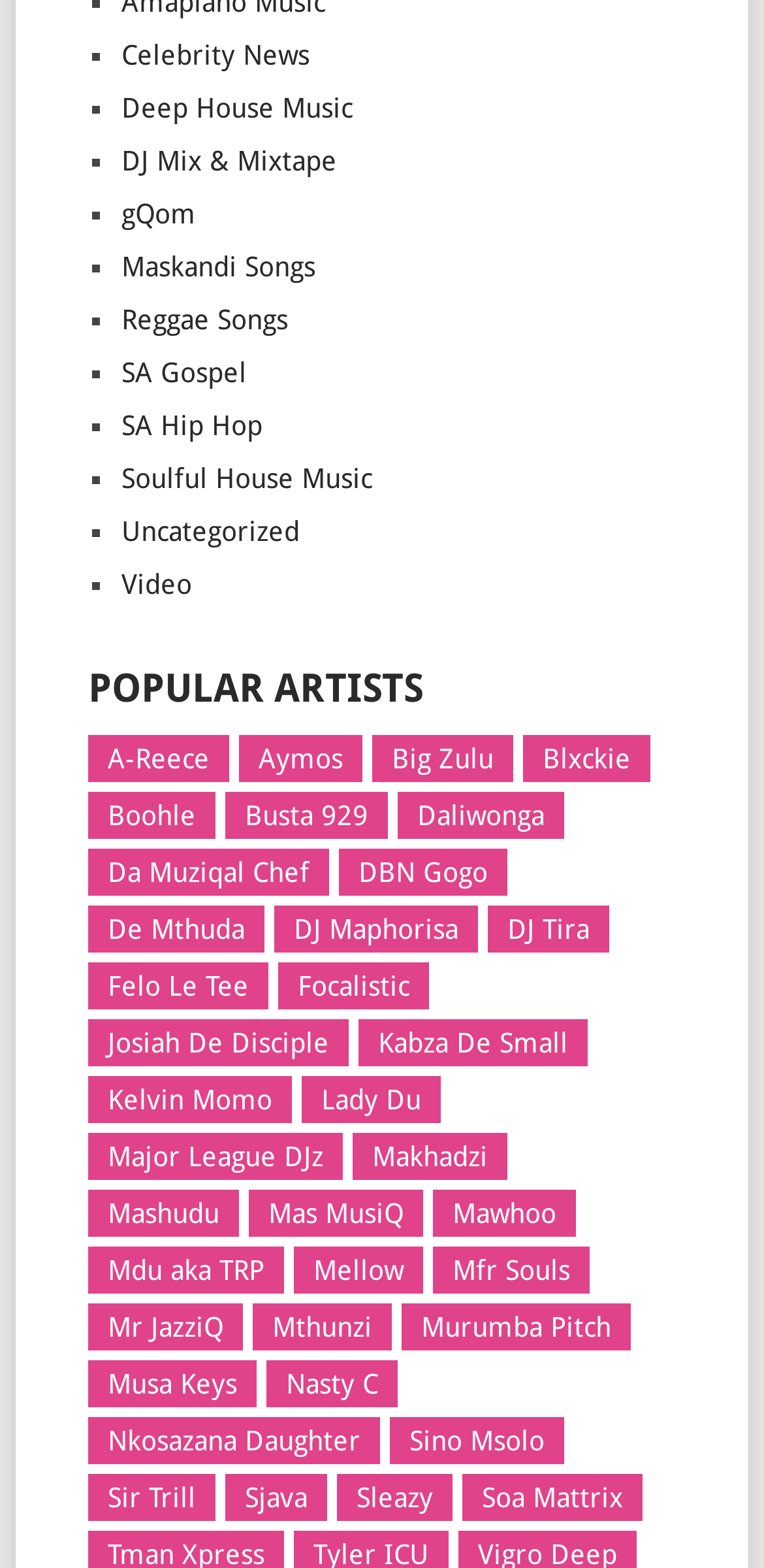How many music genres are listed? Observe the screenshot and provide a one-word or short phrase answer.

9